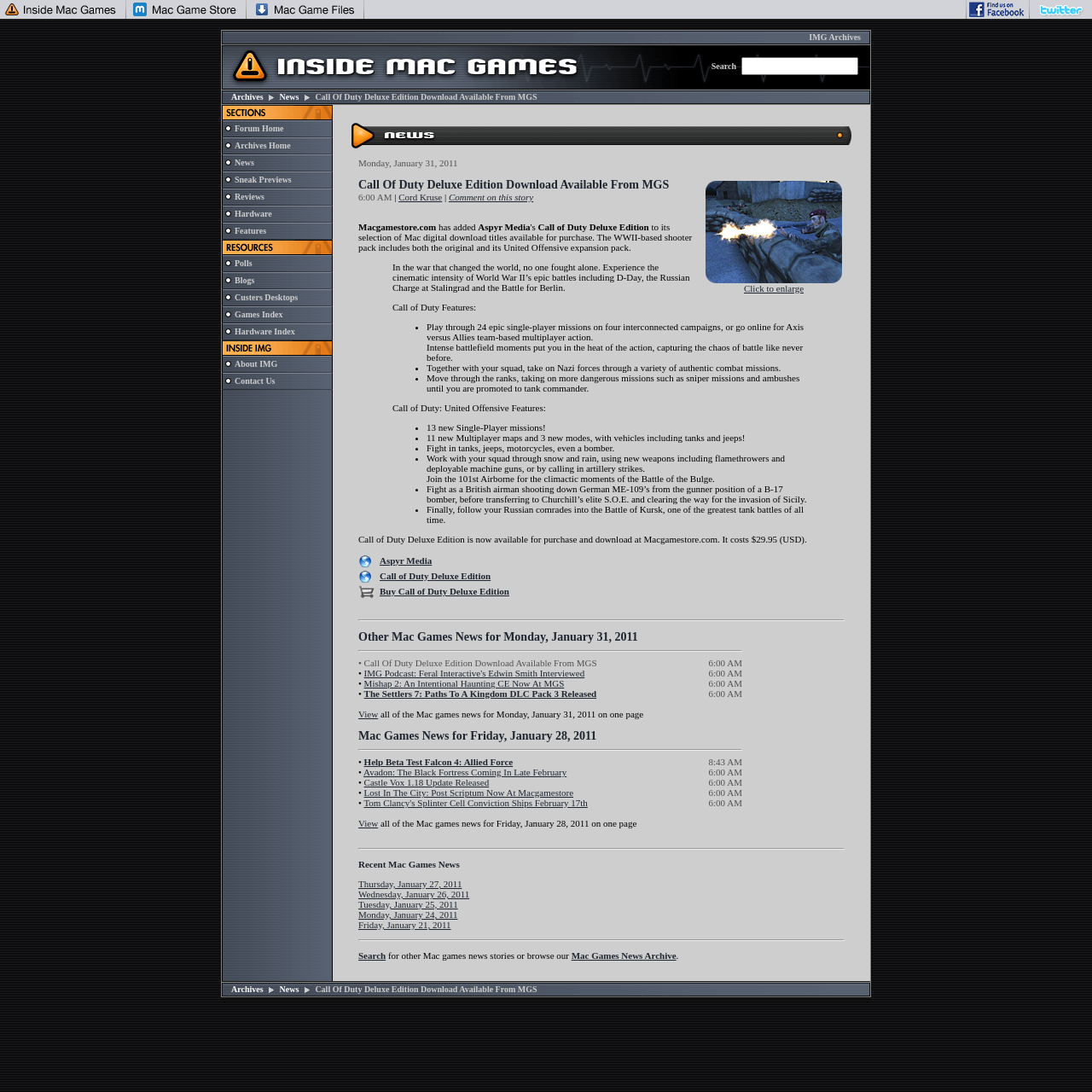What is the purpose of the search box?
Based on the image, respond with a single word or phrase.

To search archives